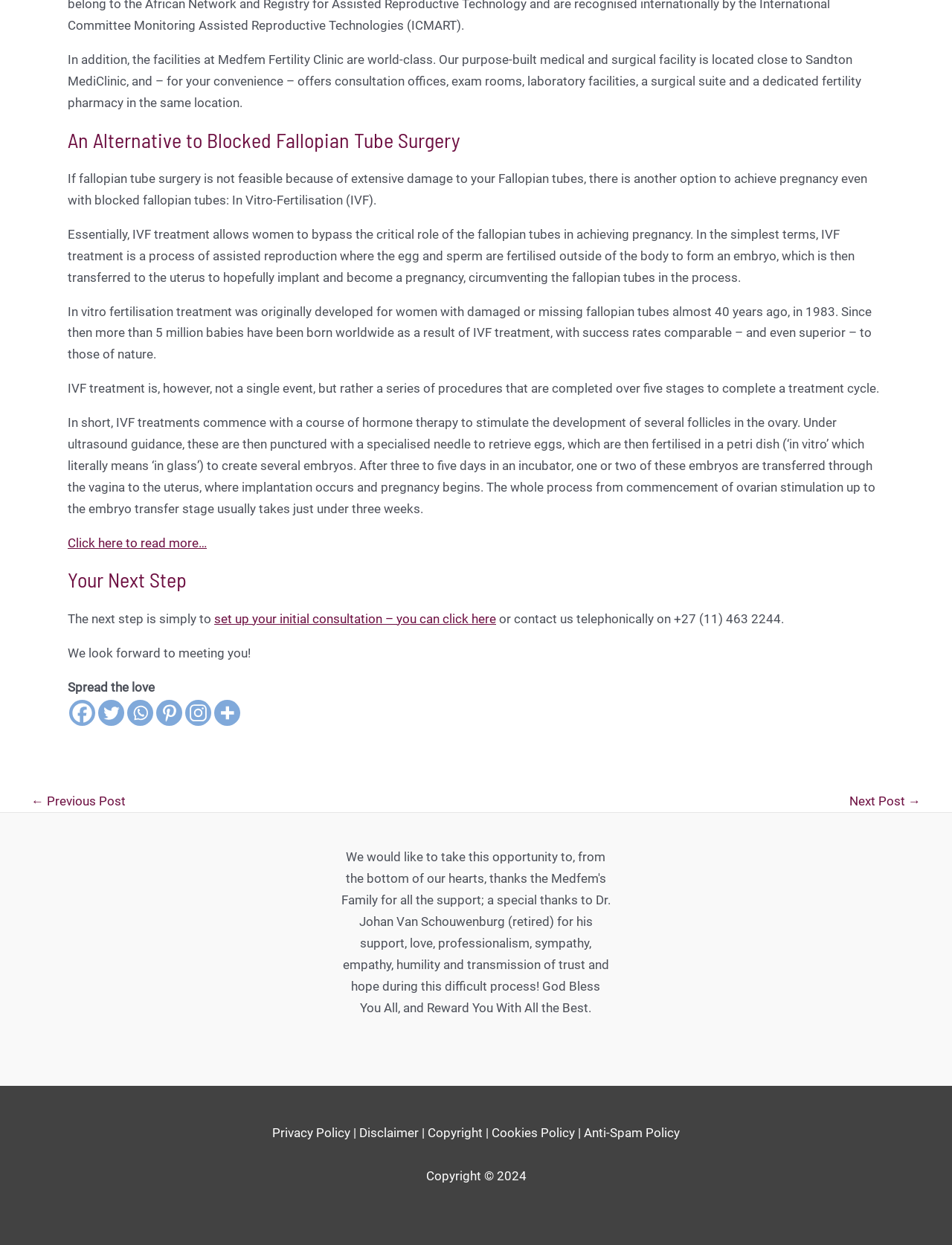Locate the bounding box coordinates of the clickable region to complete the following instruction: "Share on Facebook."

[0.073, 0.562, 0.1, 0.583]